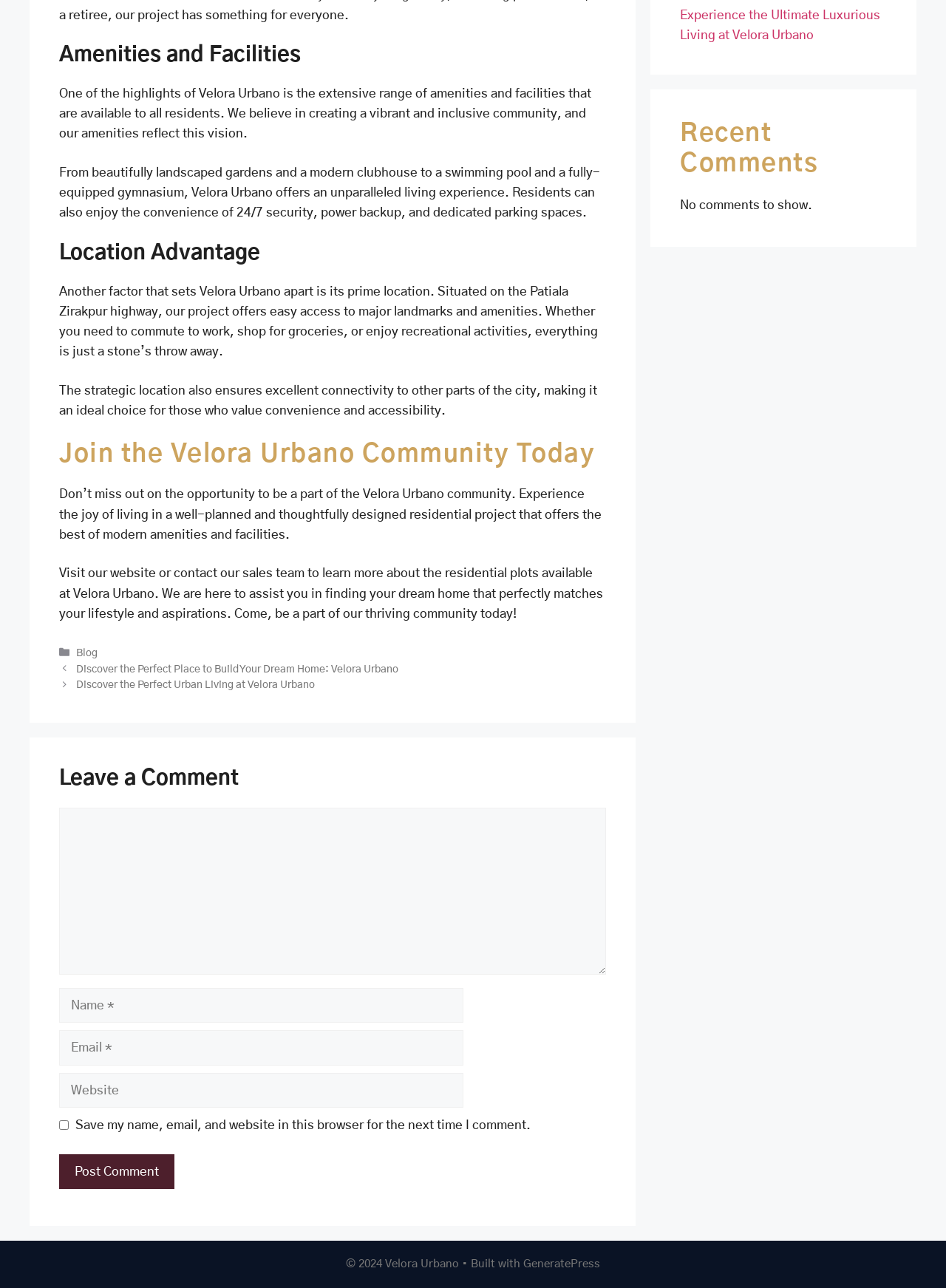Locate the UI element described by Ghost of a flea in the provided webpage screenshot. Return the bounding box coordinates in the format (top-left x, top-left y, bottom-right x, bottom-right y), ensuring all values are between 0 and 1.

None